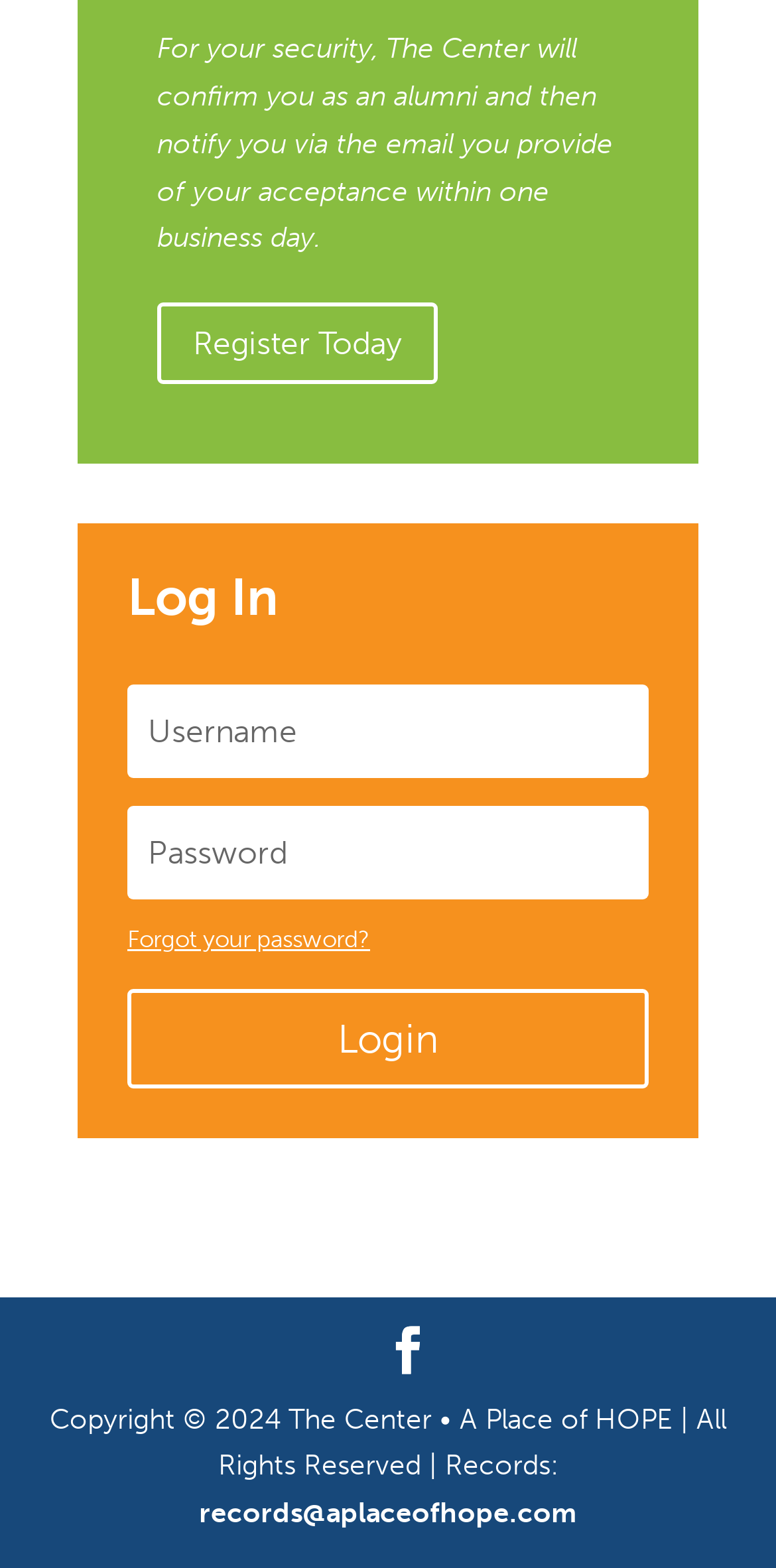Can you look at the image and give a comprehensive answer to the question:
What is the copyright year mentioned at the bottom of the page?

The copyright information is located at the bottom of the page, and it mentions 'Copyright © 2024 The Center • A Place of HOPE | All Rights Reserved | Records:'.